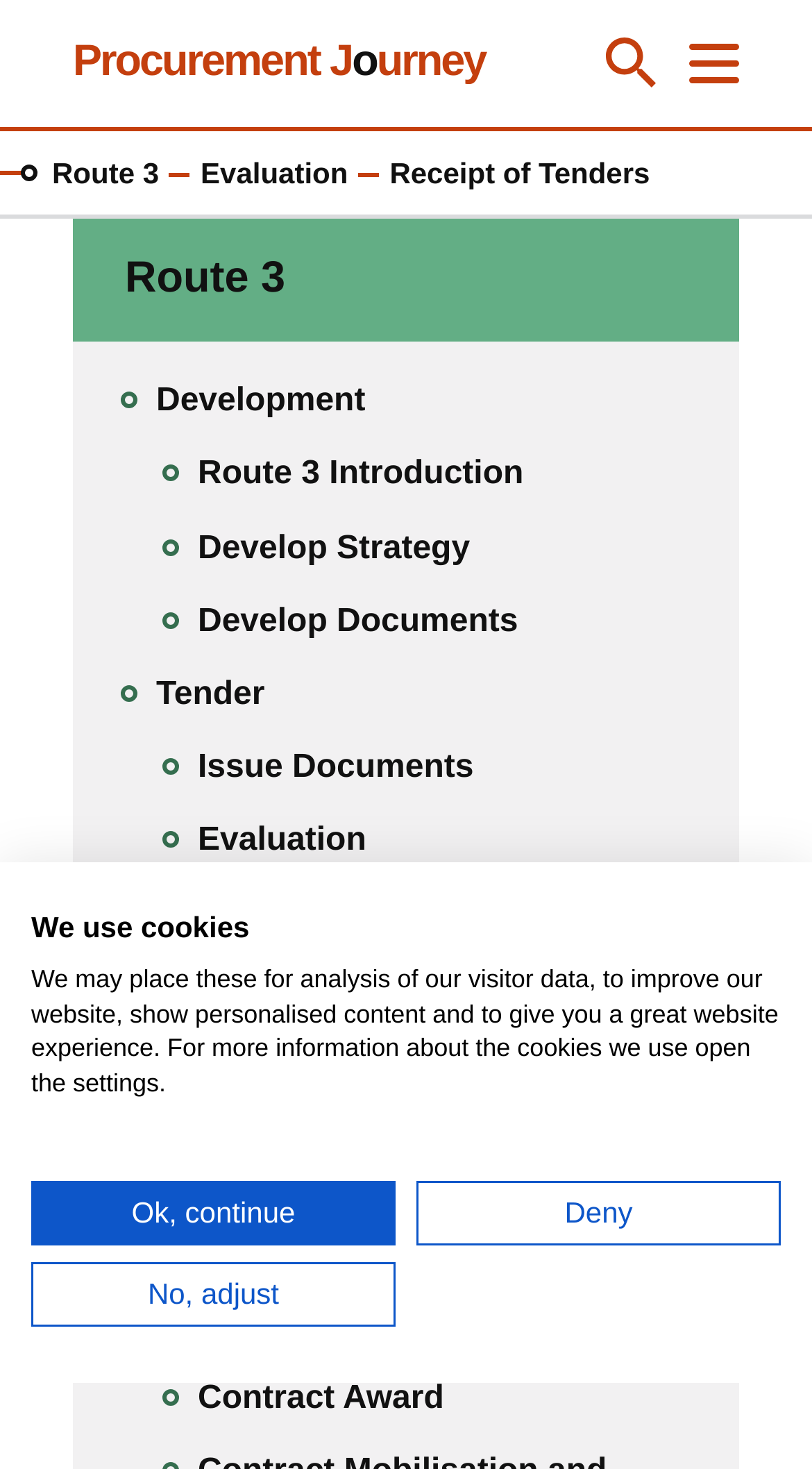How many links are available under Route 3?
Using the image provided, answer with just one word or phrase.

5